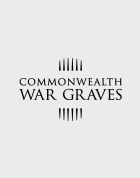Give a detailed account of the visual elements in the image.

The image features the emblem of the Commonwealth War Graves Commission (CWGC), prominently displaying the words "COMMONWEALTH WAR GRAVES." The design is elegant and solemn, reflecting the organization's commitment to honoring and commemorating those who died in military service. The emblem is set against a light background, which emphasizes the text and underscores the importance of remembrance in the context of war. This image is part of a section dedicated to grave registration documents, likely intended to provide visitors with insights into military burials and records associated with the heroes honored by the CWGC.